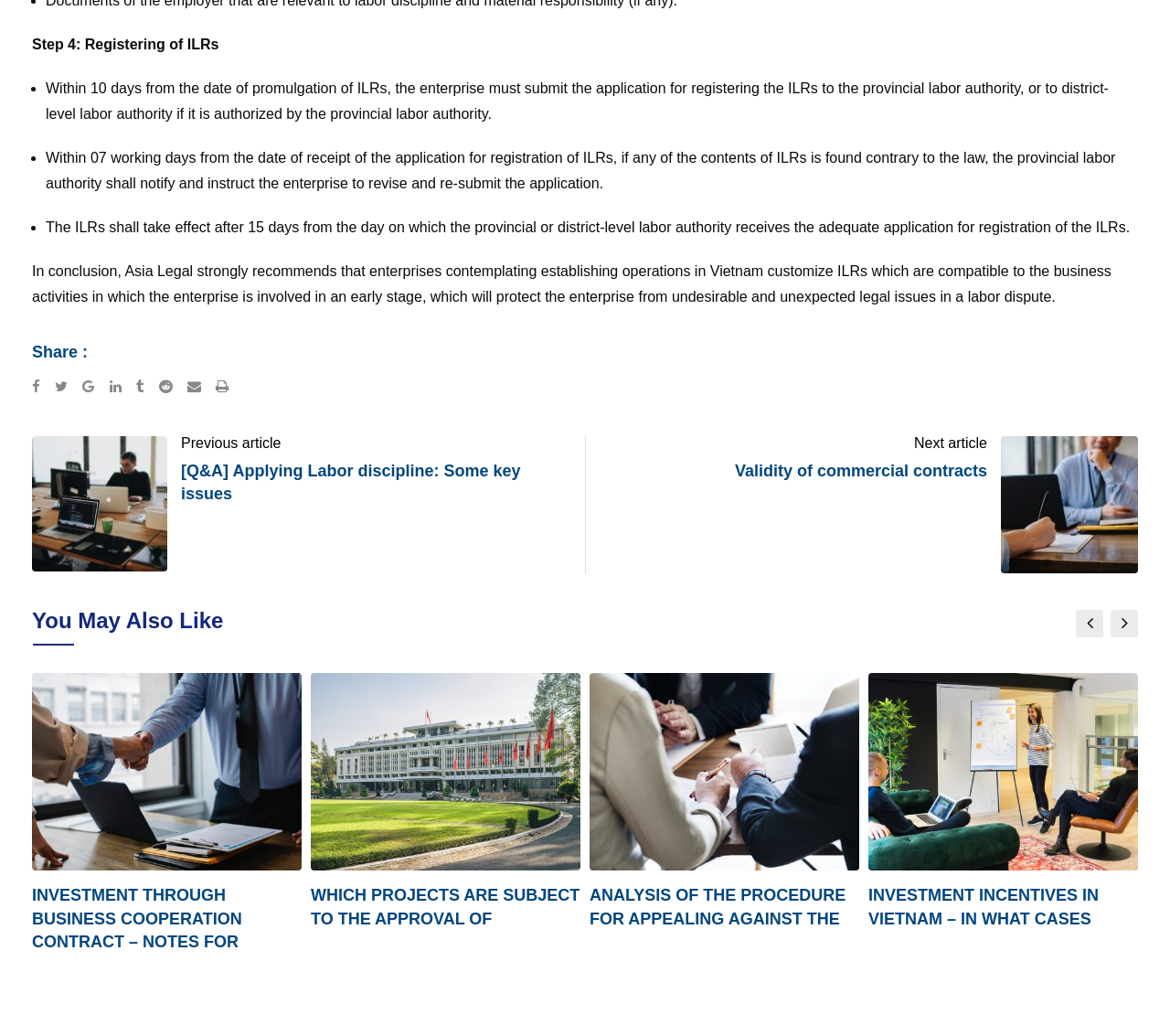Respond to the question below with a single word or phrase:
What is the fourth step in registering ILRs?

Registering of ILRs